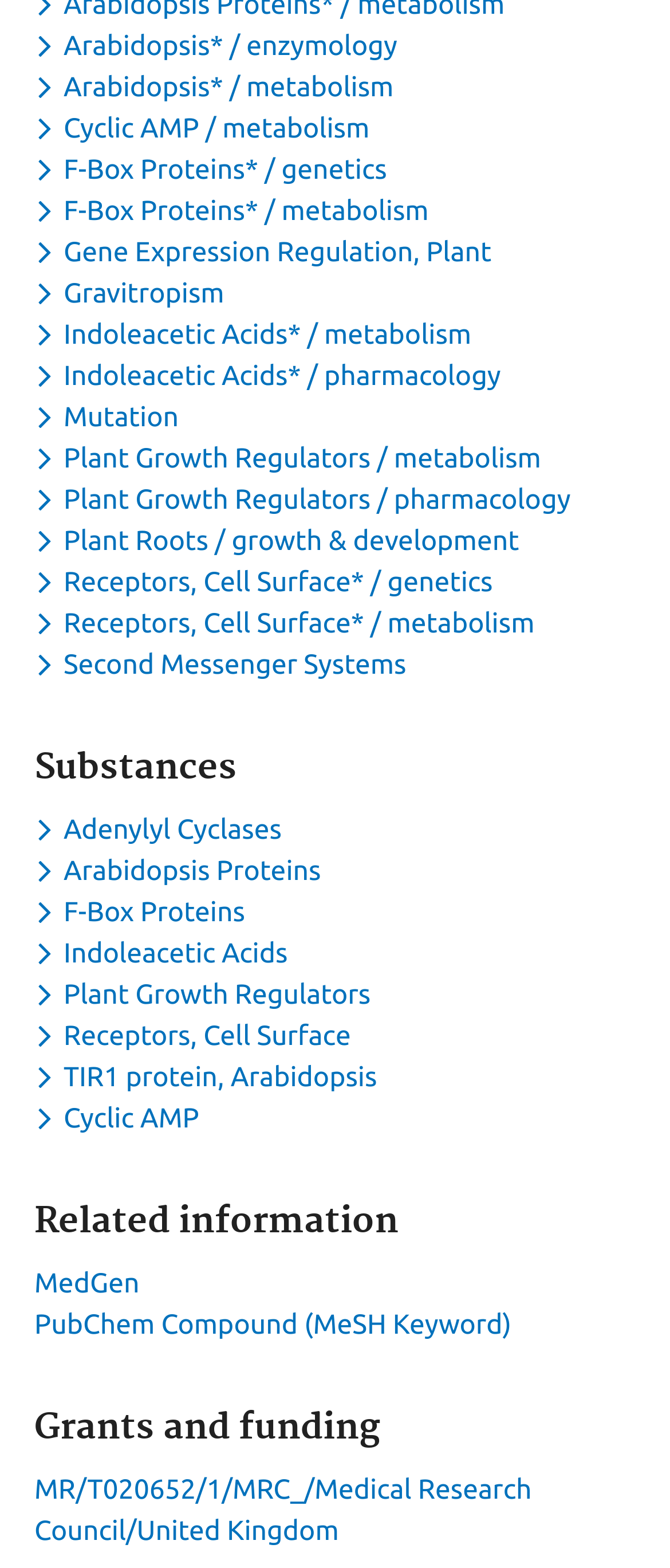Give a concise answer of one word or phrase to the question: 
What is the name of the organization funding the grant?

Medical Research Council